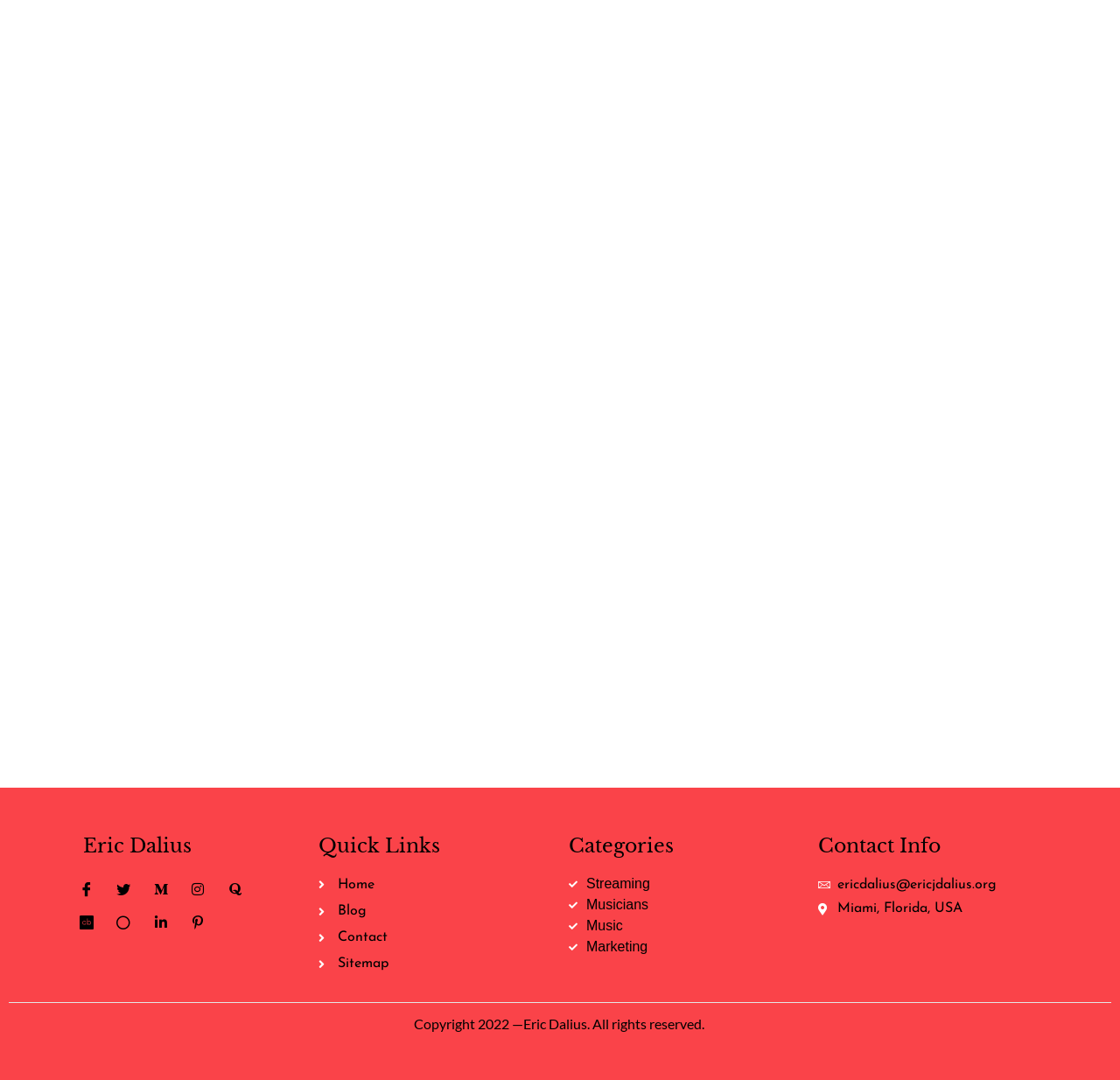Determine the bounding box coordinates for the clickable element to execute this instruction: "Contact Eric Dalius via email". Provide the coordinates as four float numbers between 0 and 1, i.e., [left, top, right, bottom].

[0.73, 0.809, 0.937, 0.831]